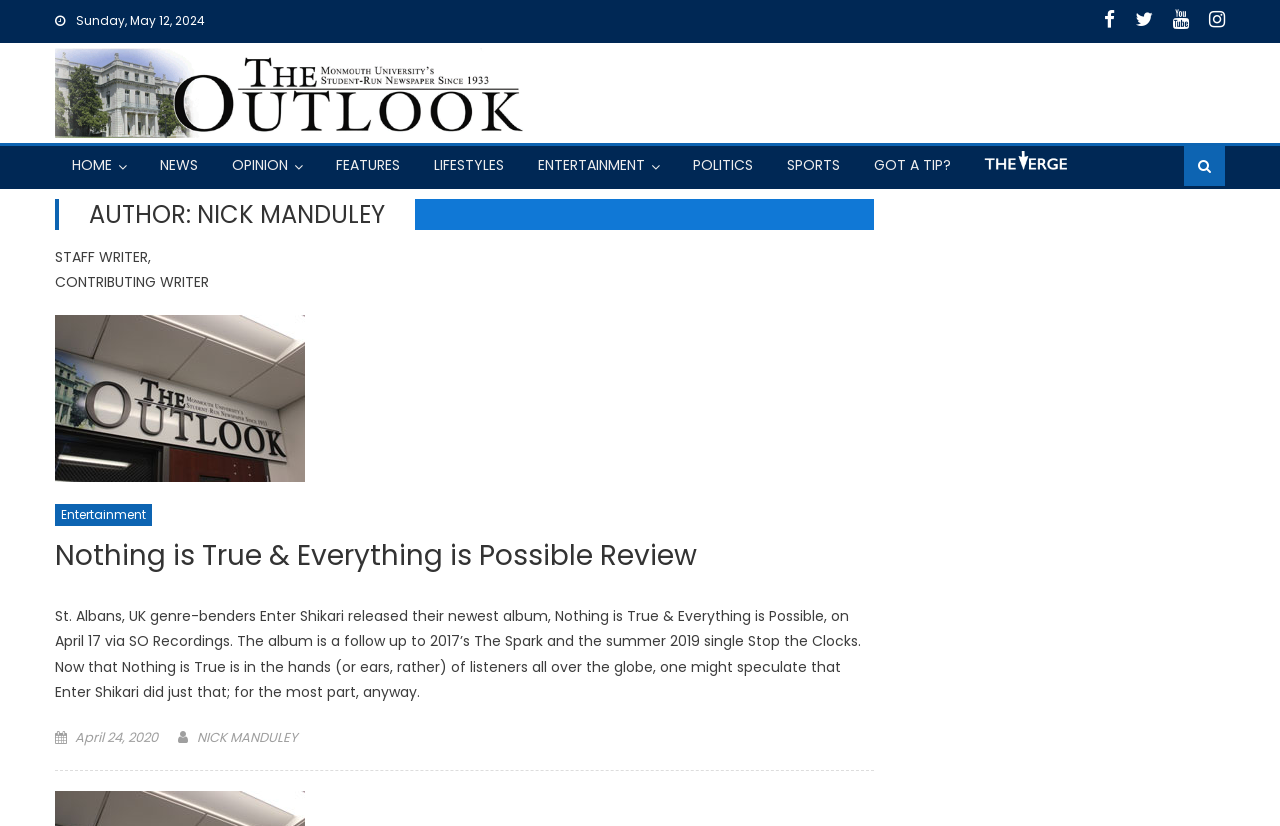Please give the bounding box coordinates of the area that should be clicked to fulfill the following instruction: "View the author's profile". The coordinates should be in the format of four float numbers from 0 to 1, i.e., [left, top, right, bottom].

[0.154, 0.881, 0.233, 0.904]